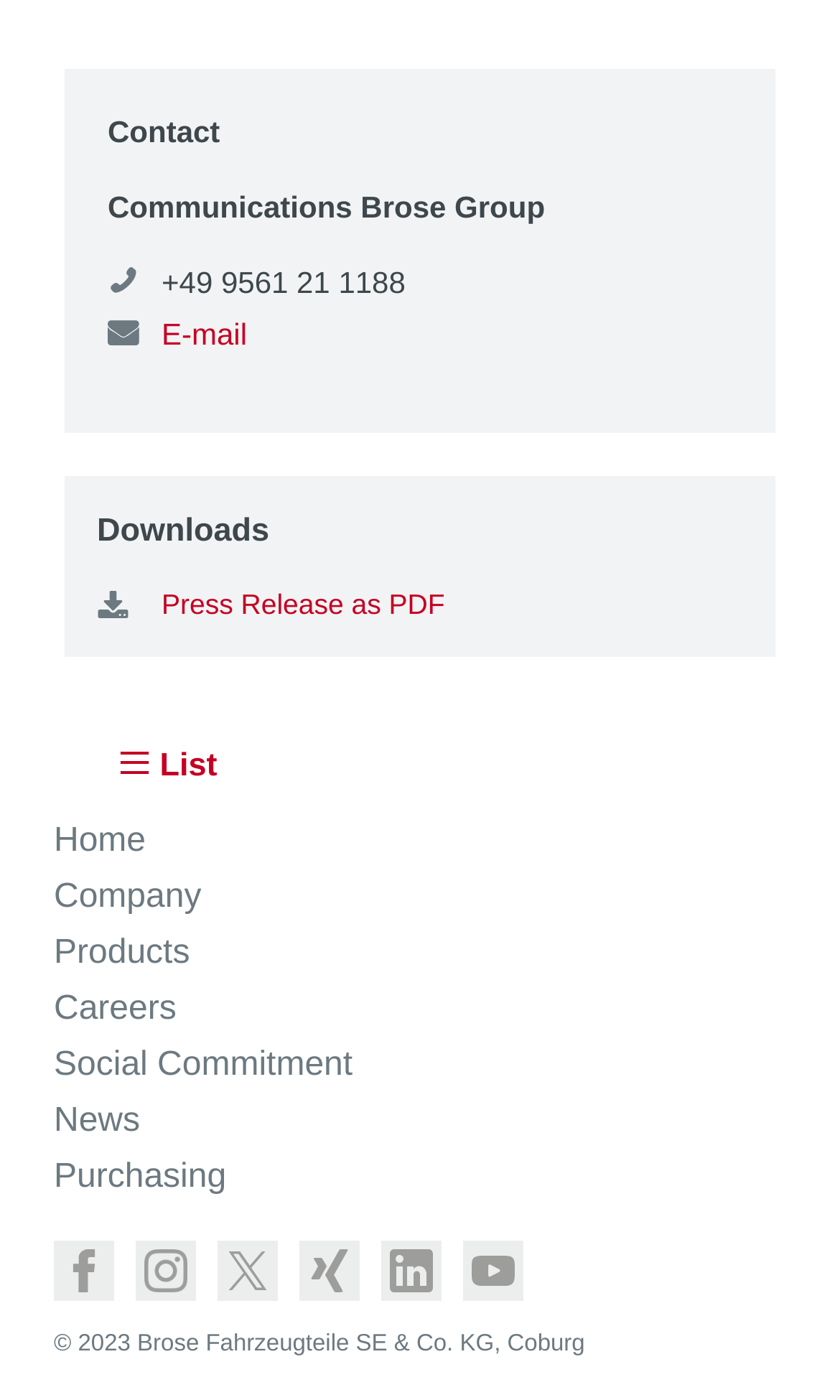What is the phone number?
From the screenshot, provide a brief answer in one word or phrase.

+49 9561 21 1188